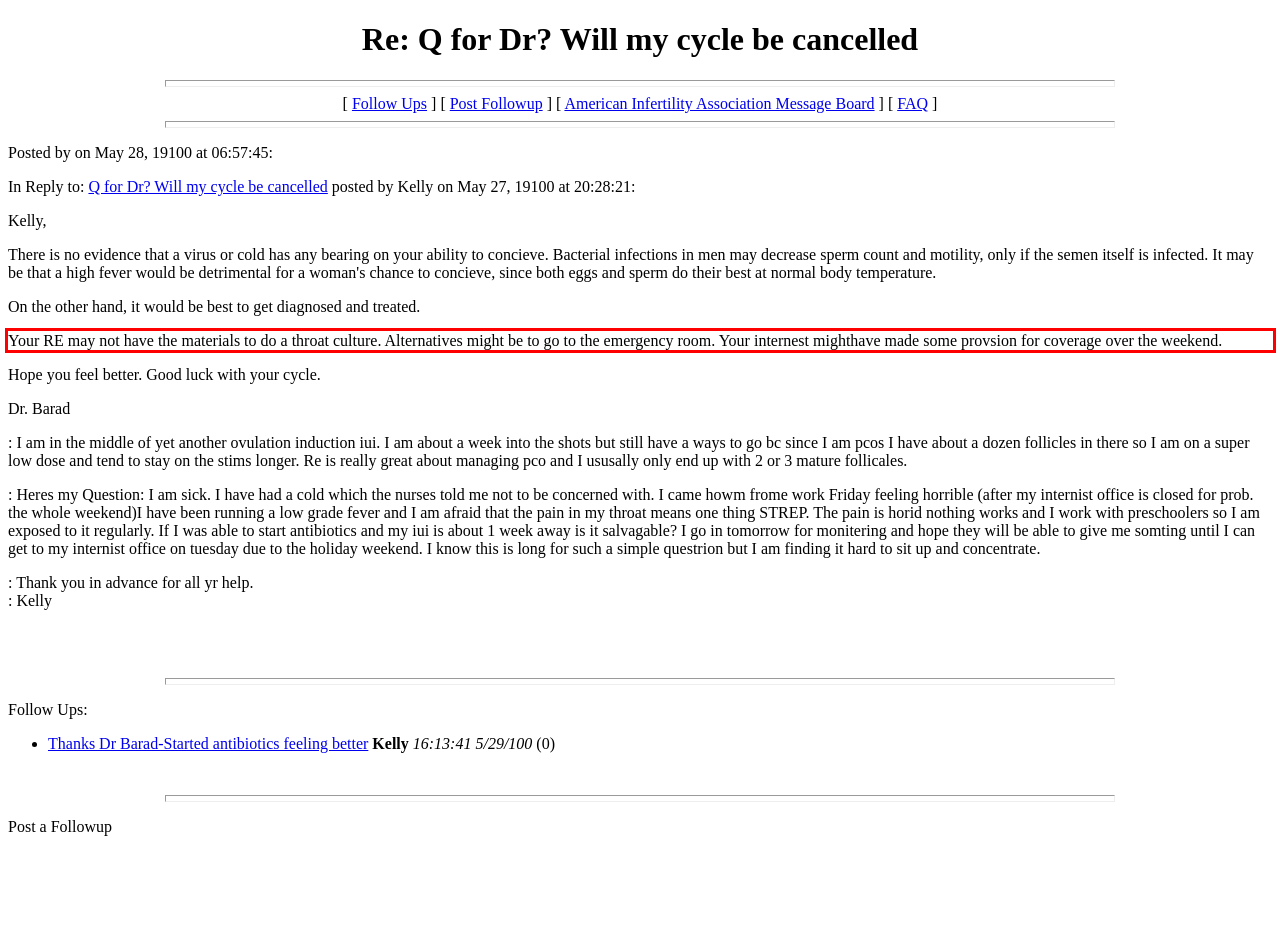Please take the screenshot of the webpage, find the red bounding box, and generate the text content that is within this red bounding box.

Your RE may not have the materials to do a throat culture. Alternatives might be to go to the emergency room. Your internest mighthave made some provsion for coverage over the weekend.